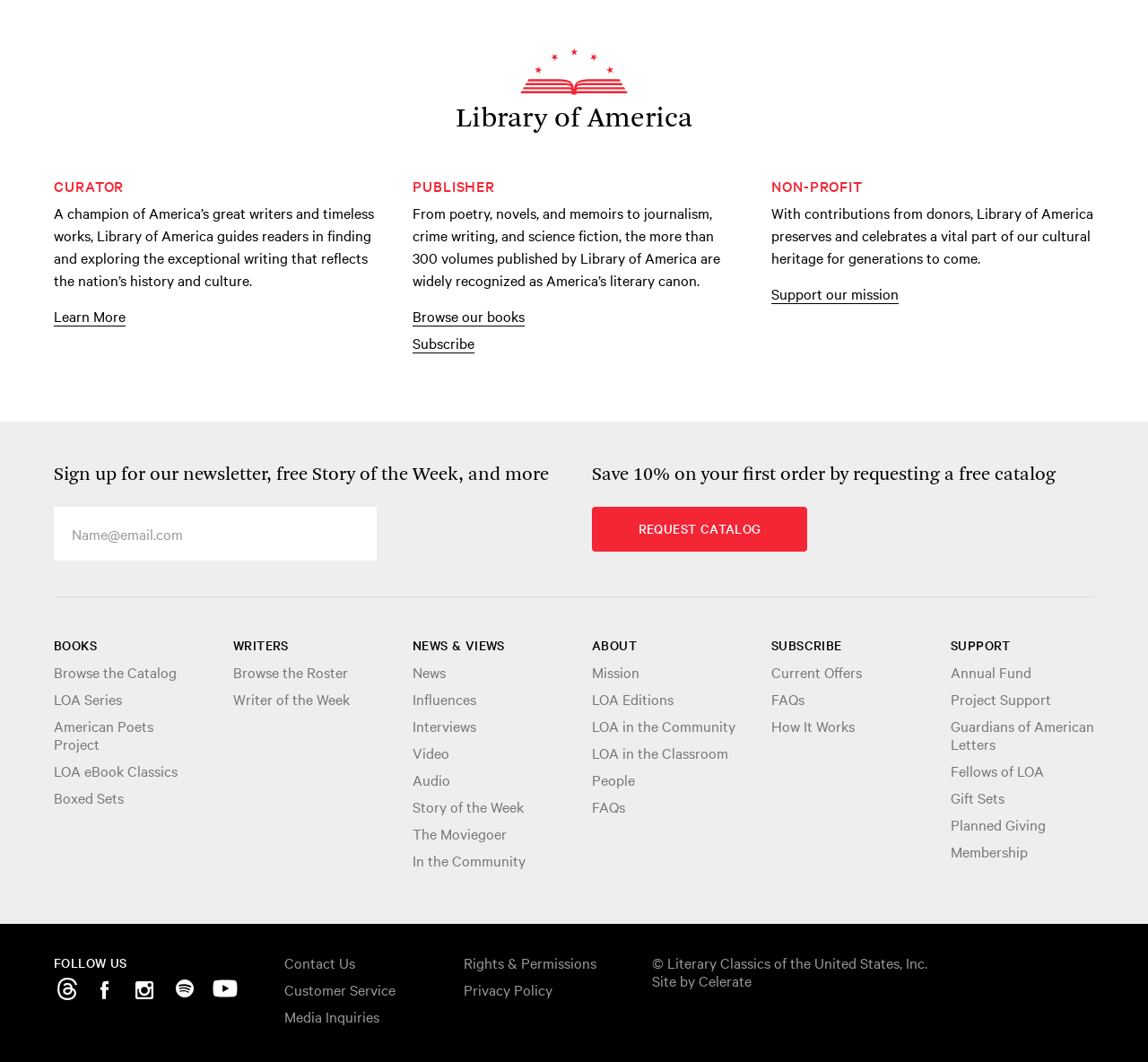Could you highlight the region that needs to be clicked to execute the instruction: "Learn more about the CURATOR"?

[0.047, 0.287, 0.109, 0.308]